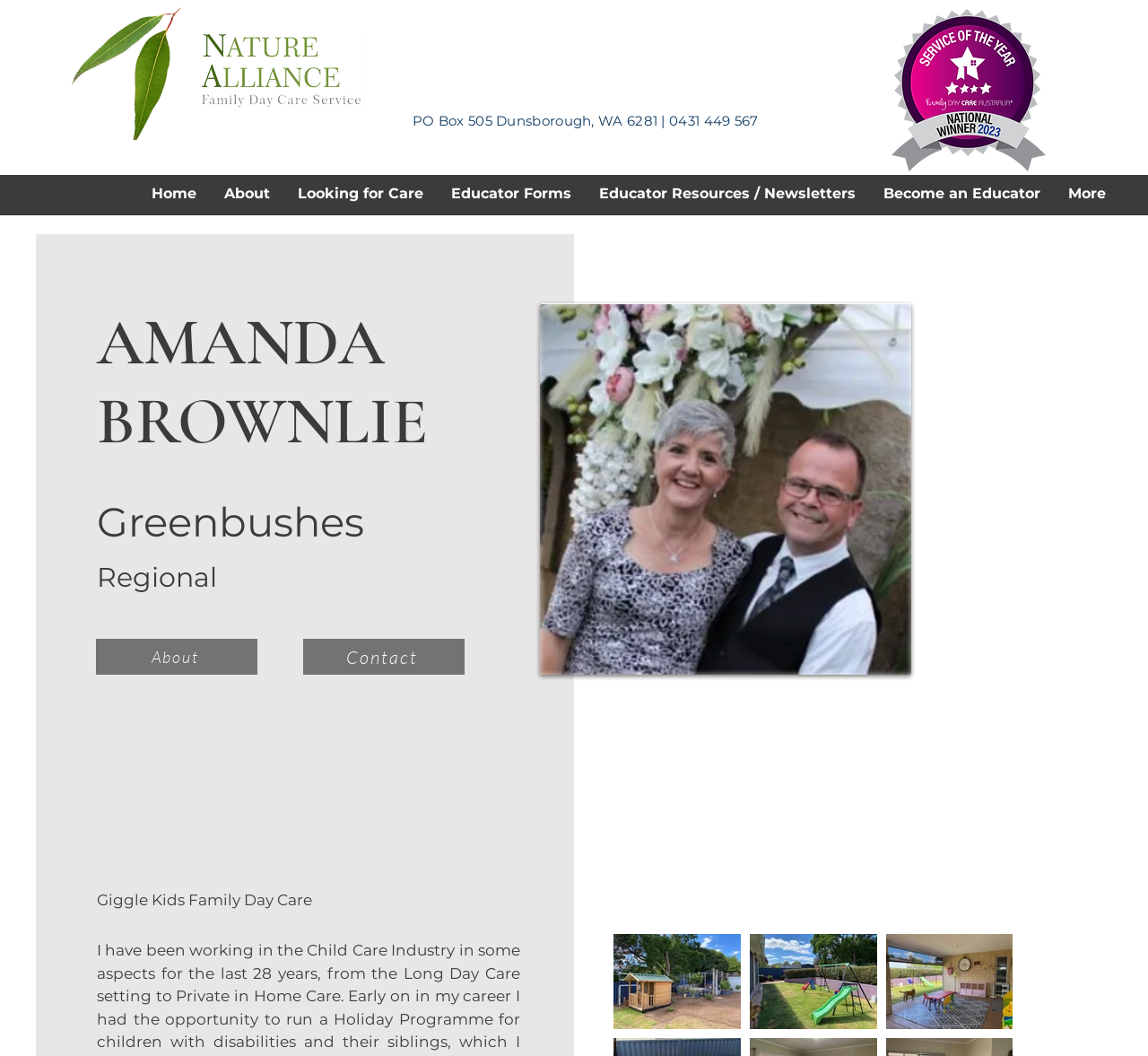Identify the bounding box coordinates of the section that should be clicked to achieve the task described: "View the About page".

[0.184, 0.166, 0.247, 0.201]